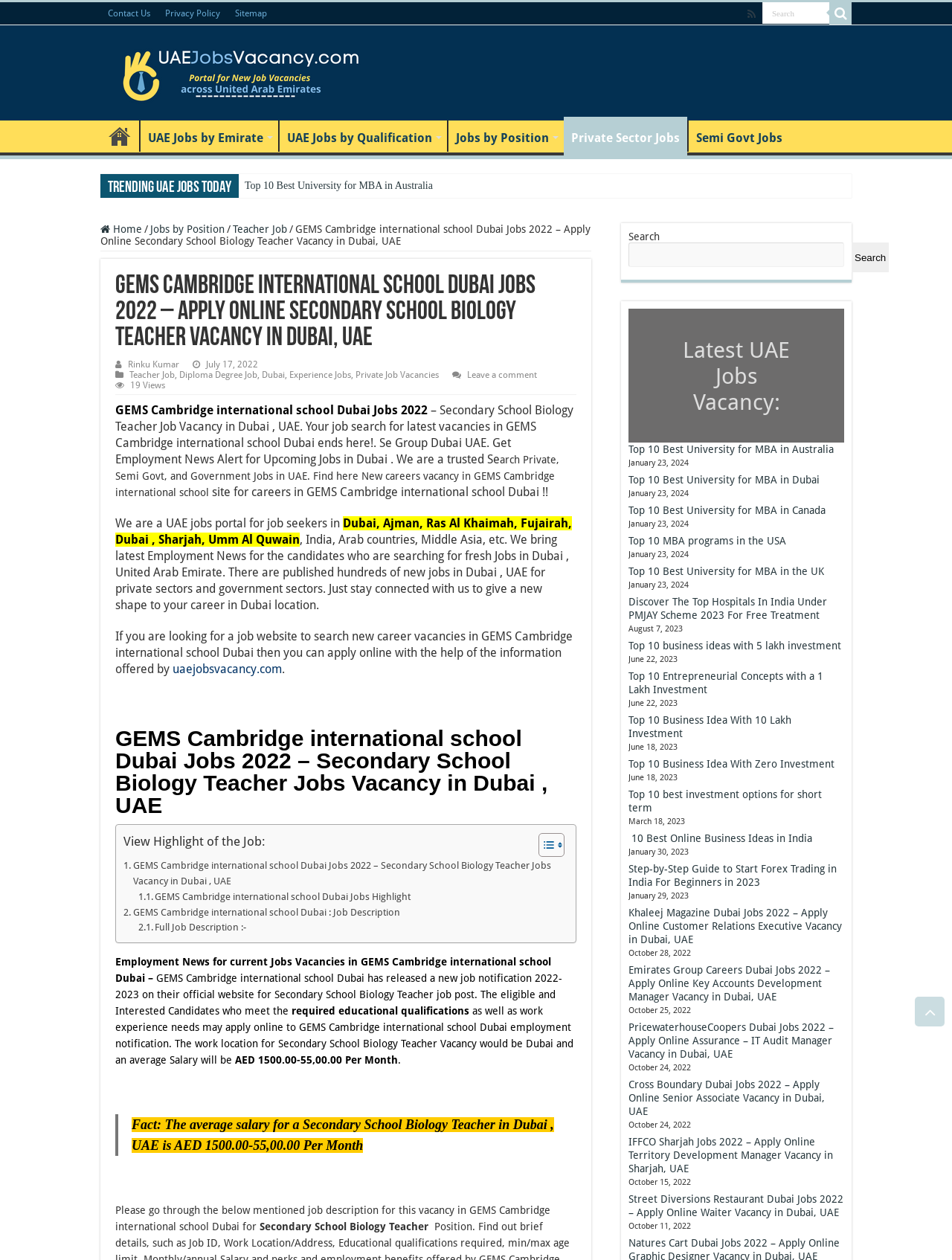Identify the bounding box of the UI element that matches this description: "Privacy Policy".

[0.166, 0.002, 0.239, 0.019]